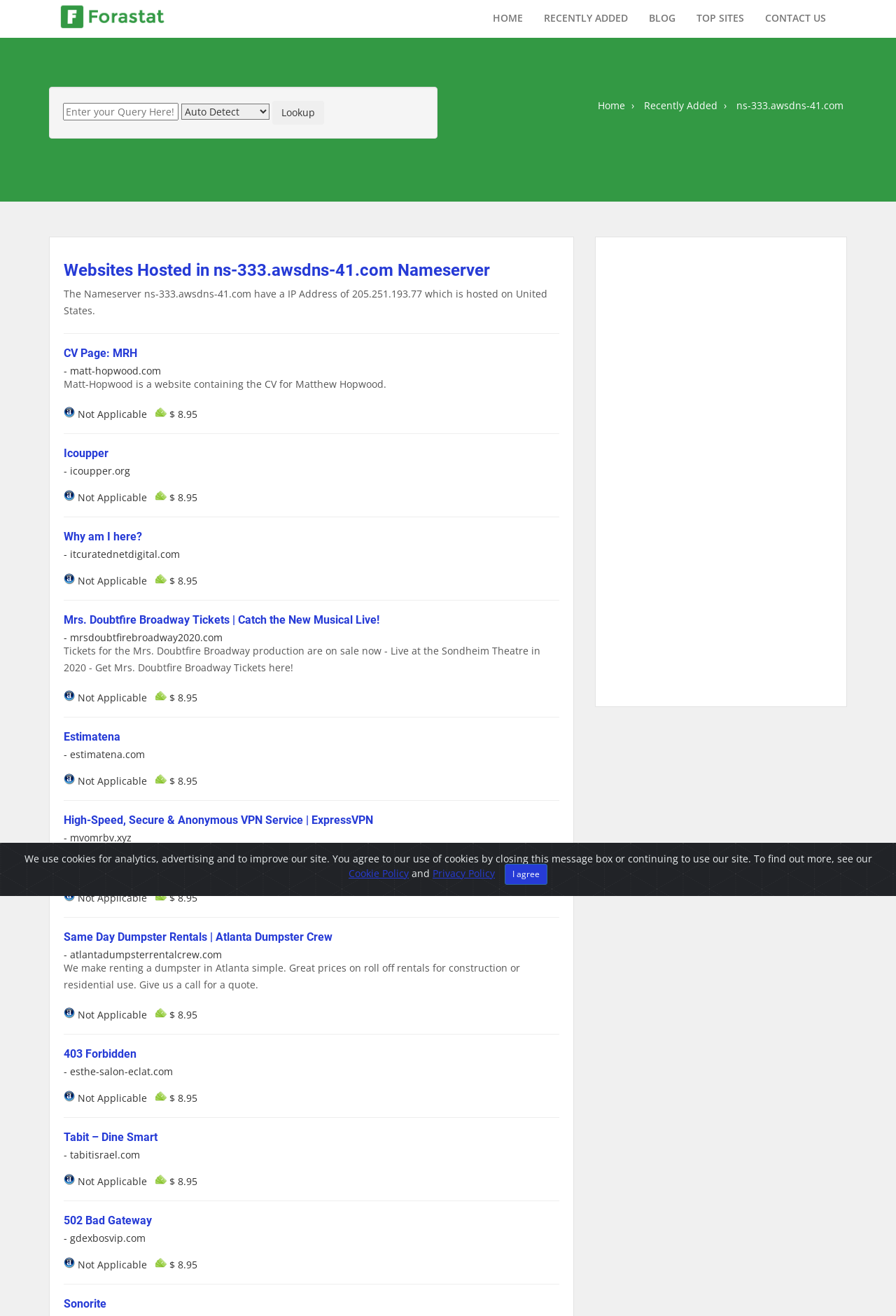What is the IP address of ns-333.awsdns-41.com nameserver?
Examine the image closely and answer the question with as much detail as possible.

The IP address of ns-333.awsdns-41.com nameserver can be found in the text 'The Nameserver ns-333.awsdns-41.com have a IP Address of 205.251.193.77 which is hosted on United States.'